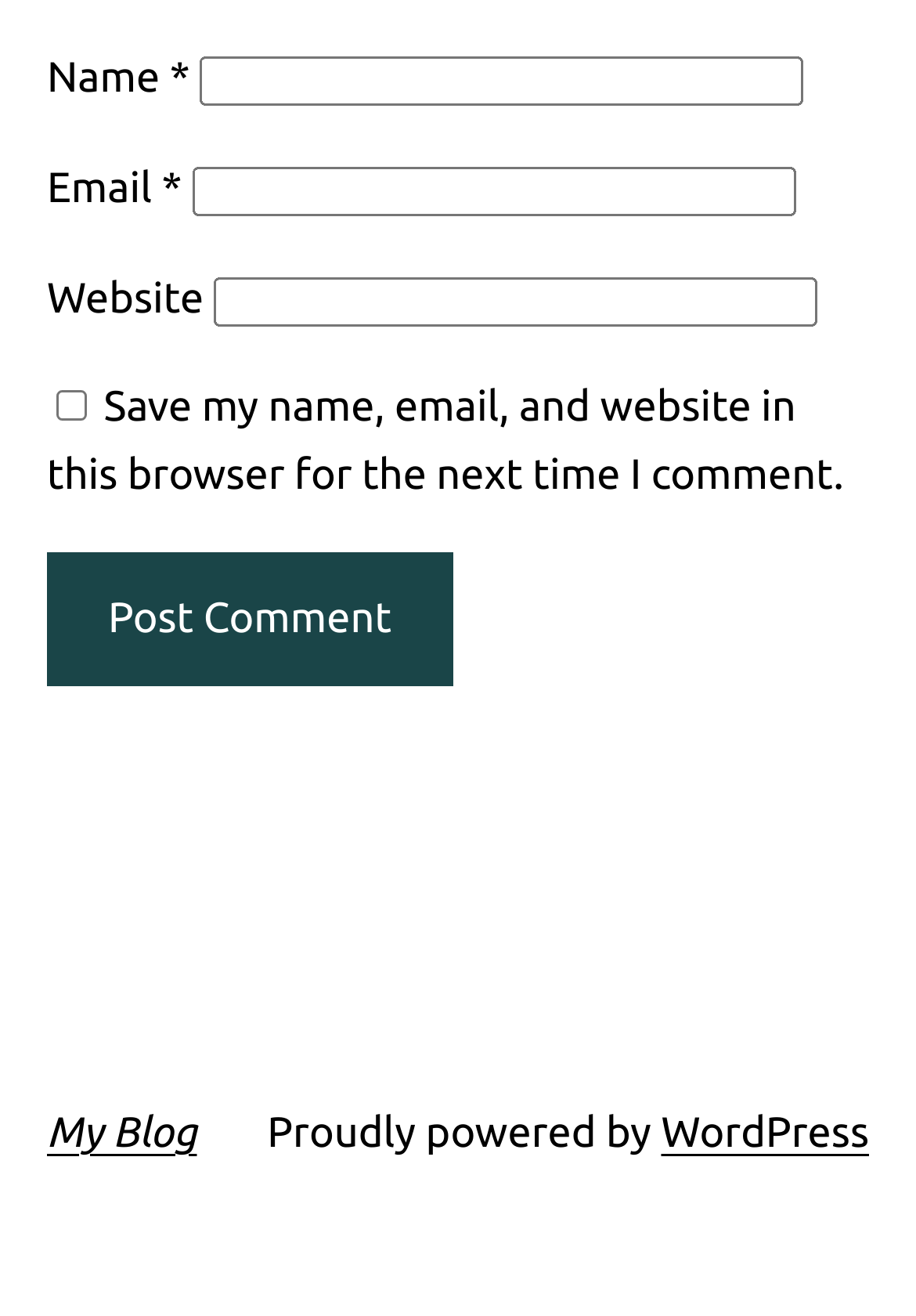How many text boxes are required on this page?
Using the image as a reference, deliver a detailed and thorough answer to the question.

There are two text boxes with the 'required' attribute set to True, which are the 'Name' and 'Email' text boxes. The 'Website' text box does not have the 'required' attribute set to True.